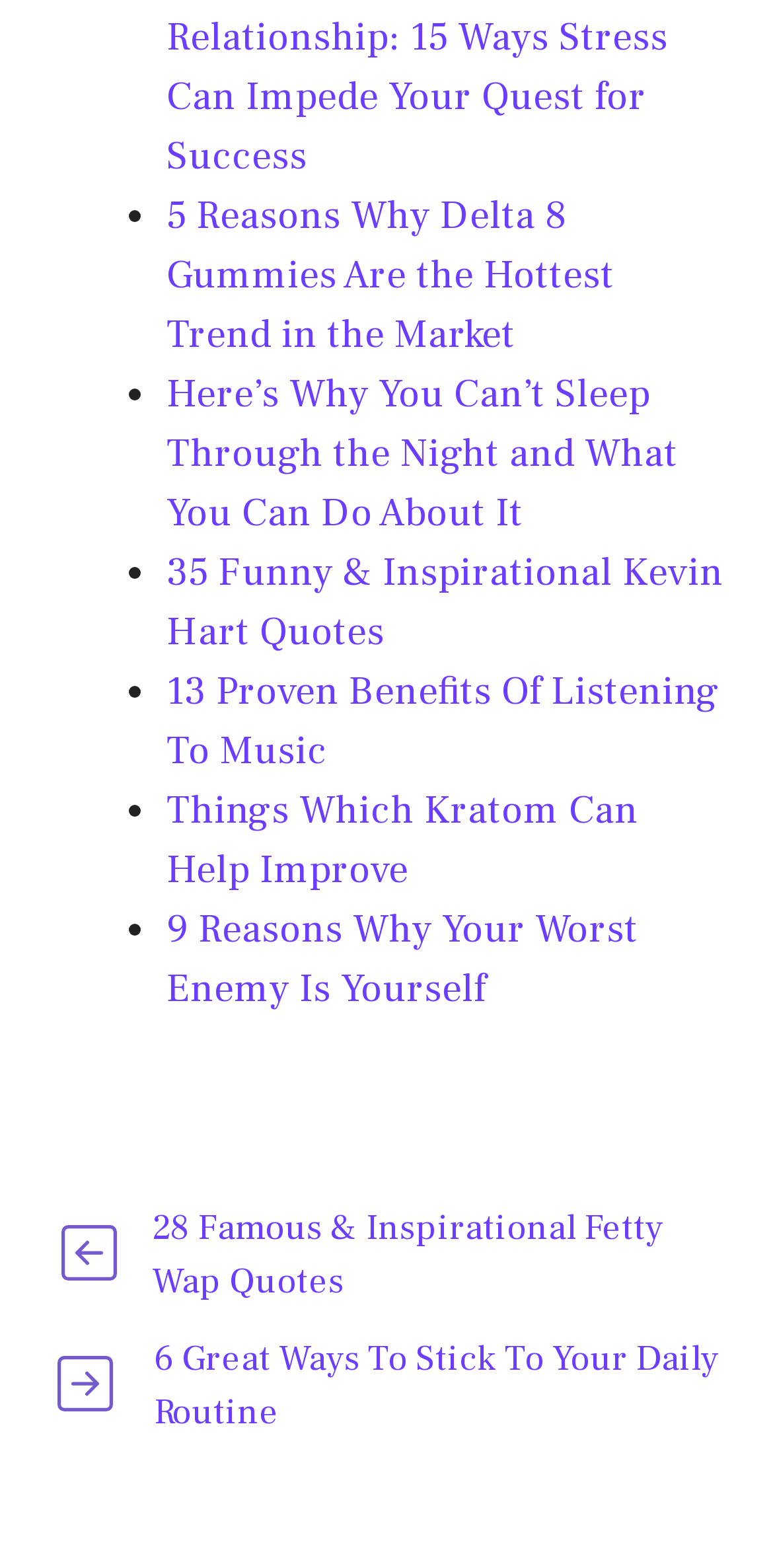Determine the bounding box coordinates of the section I need to click to execute the following instruction: "View the article about Kratom". Provide the coordinates as four float numbers between 0 and 1, i.e., [left, top, right, bottom].

[0.215, 0.501, 0.826, 0.572]